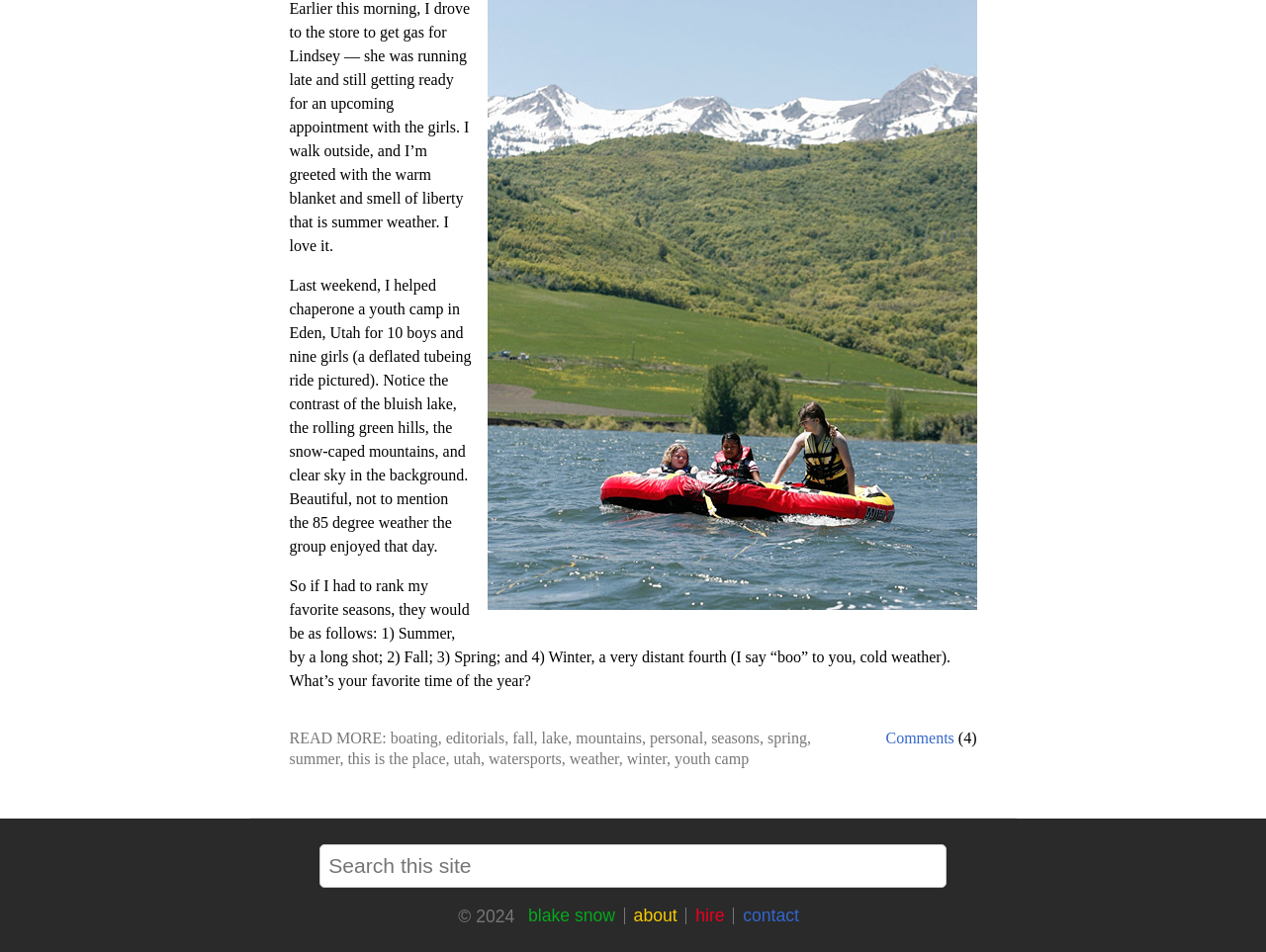Ascertain the bounding box coordinates for the UI element detailed here: "name="s" placeholder="Search this site"". The coordinates should be provided as [left, top, right, bottom] with each value being a float between 0 and 1.

[0.253, 0.887, 0.747, 0.932]